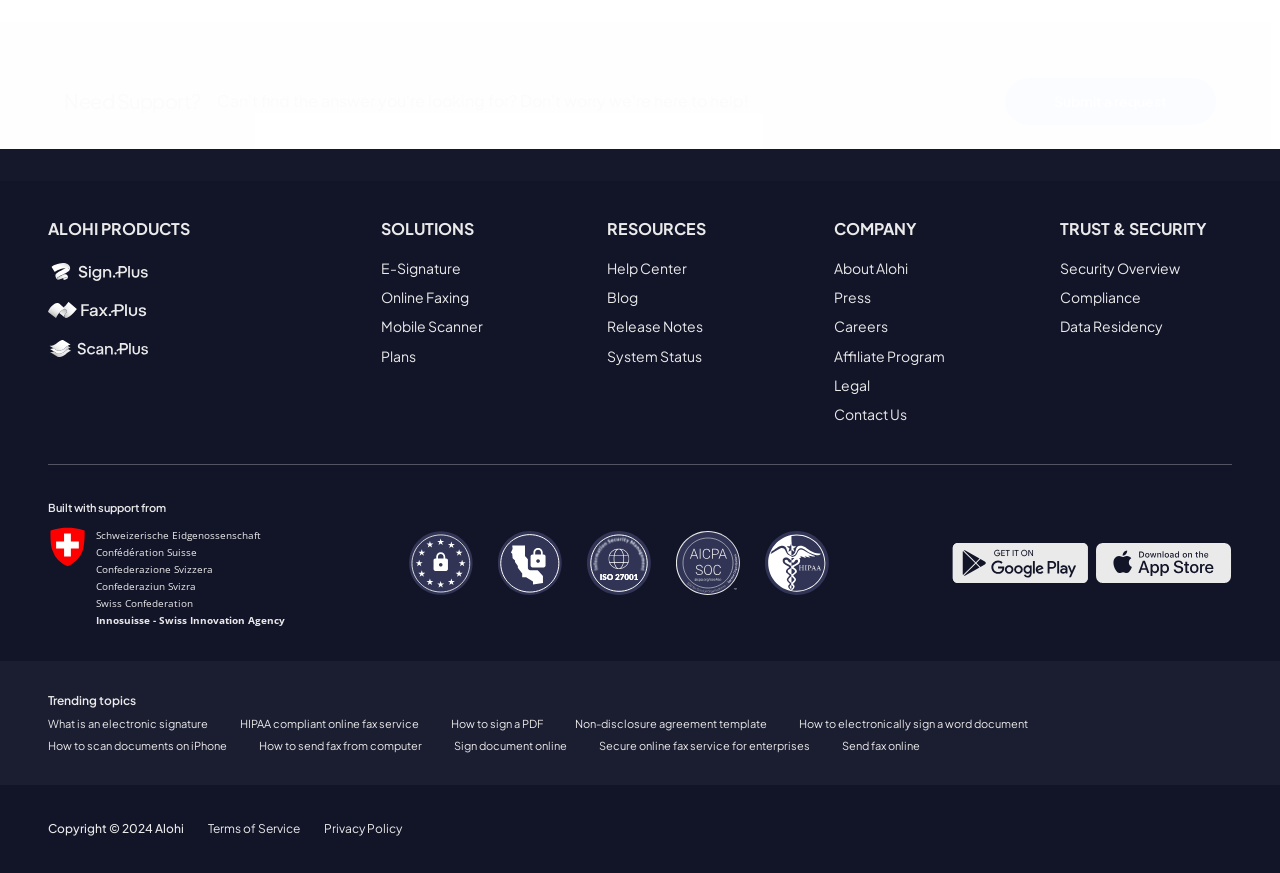Answer this question in one word or a short phrase: What is the company name mentioned in the logo?

Alohi